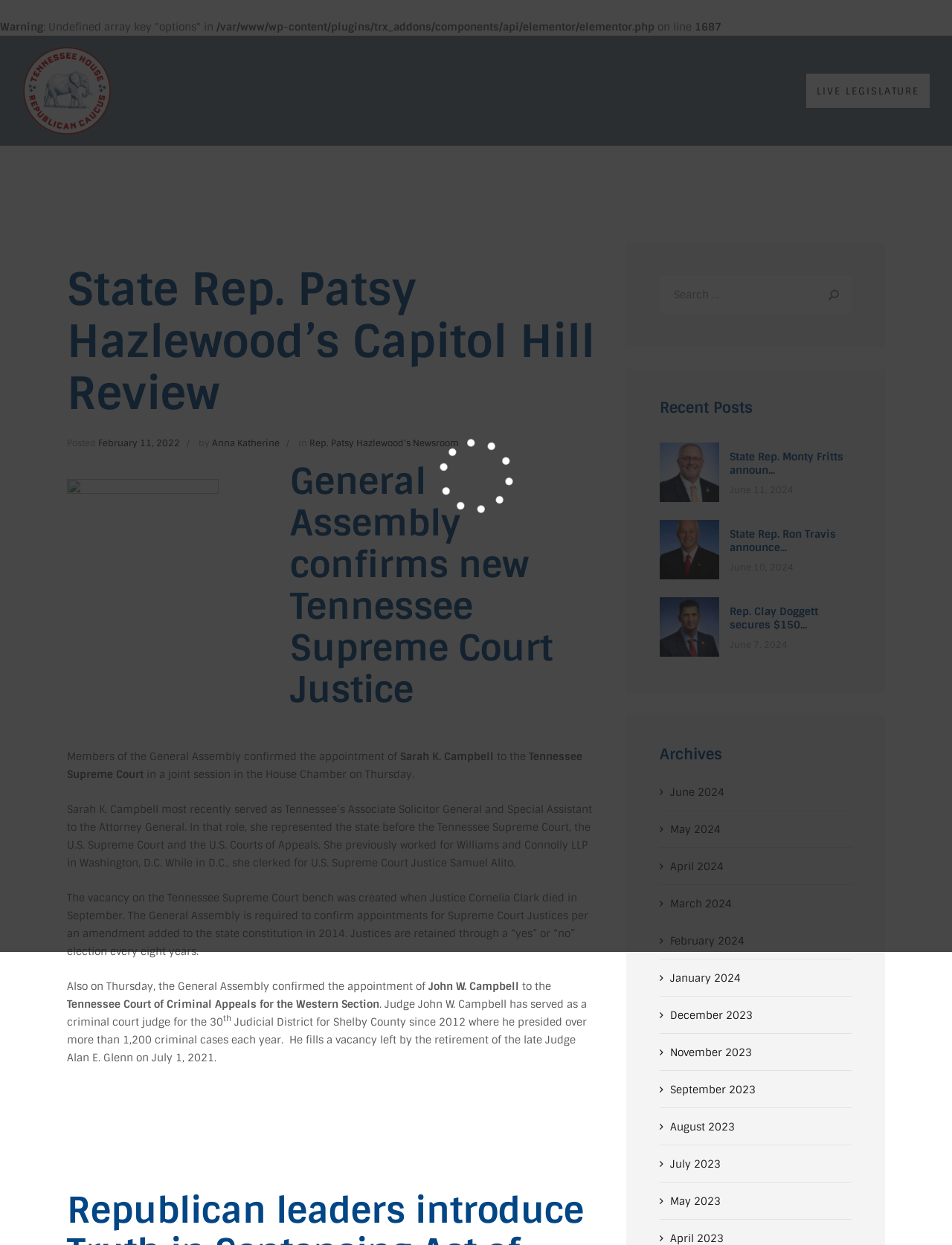Can you provide the bounding box coordinates for the element that should be clicked to implement the instruction: "Learn more about Rep. Patsy Hazlewood's Newsroom"?

[0.325, 0.351, 0.482, 0.361]